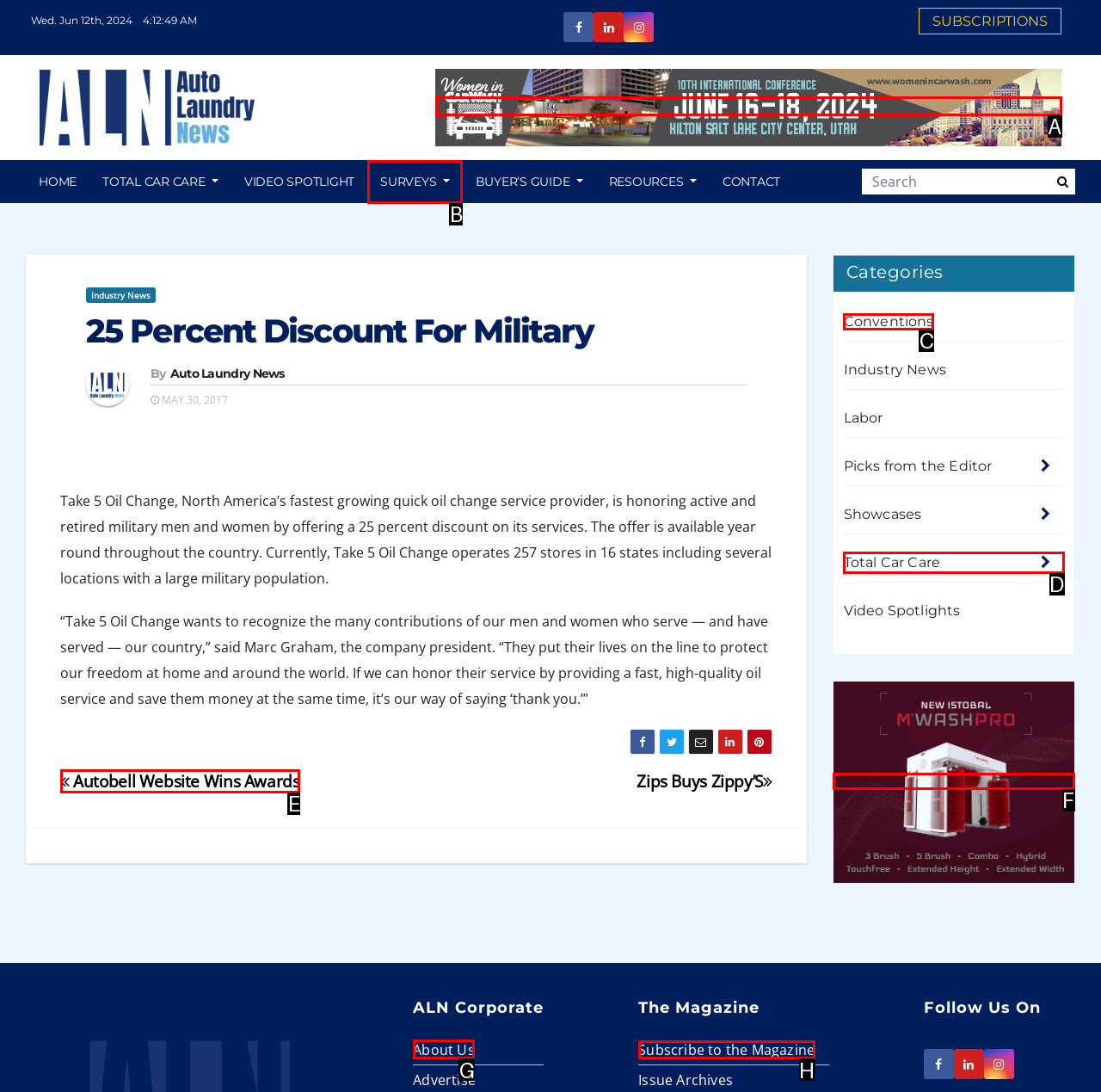Select the letter of the UI element that matches this task: Subscribe to the Magazine
Provide the answer as the letter of the correct choice.

H